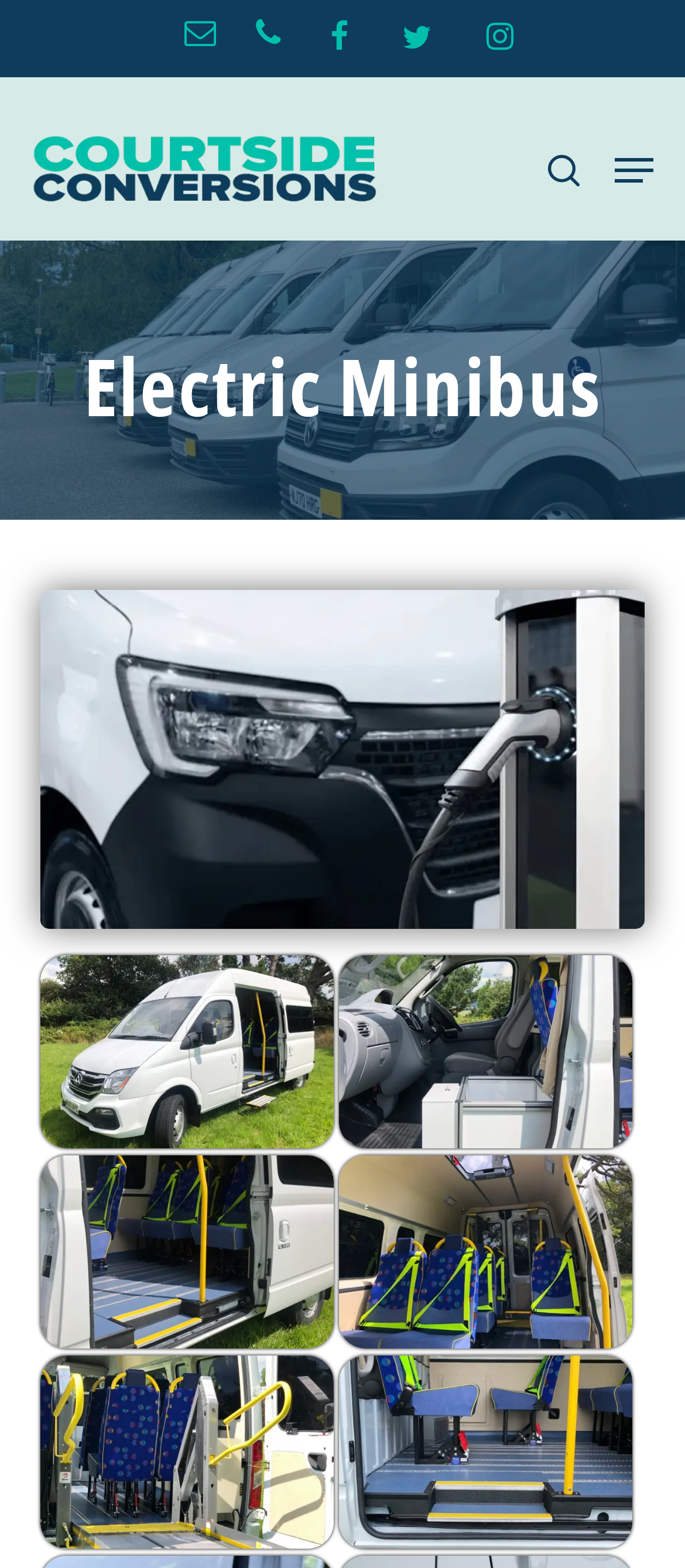What is the name of the company?
Please respond to the question with a detailed and well-explained answer.

The company name is displayed as a link at the top left corner of the webpage, and it is also displayed as an image with the same name.